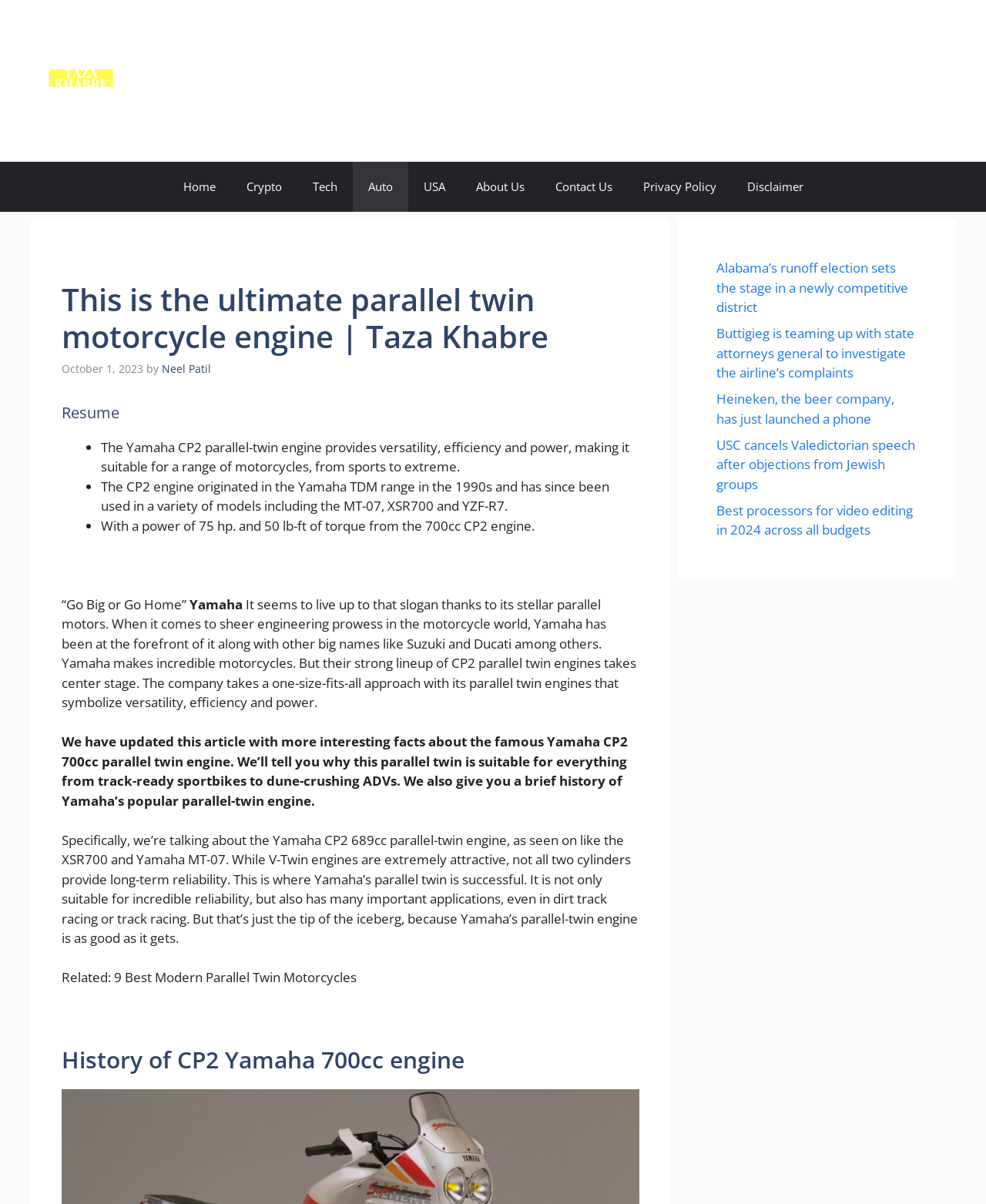Locate the bounding box coordinates of the element that should be clicked to fulfill the instruction: "Click on the 'Neel Patil' link".

[0.164, 0.3, 0.214, 0.312]